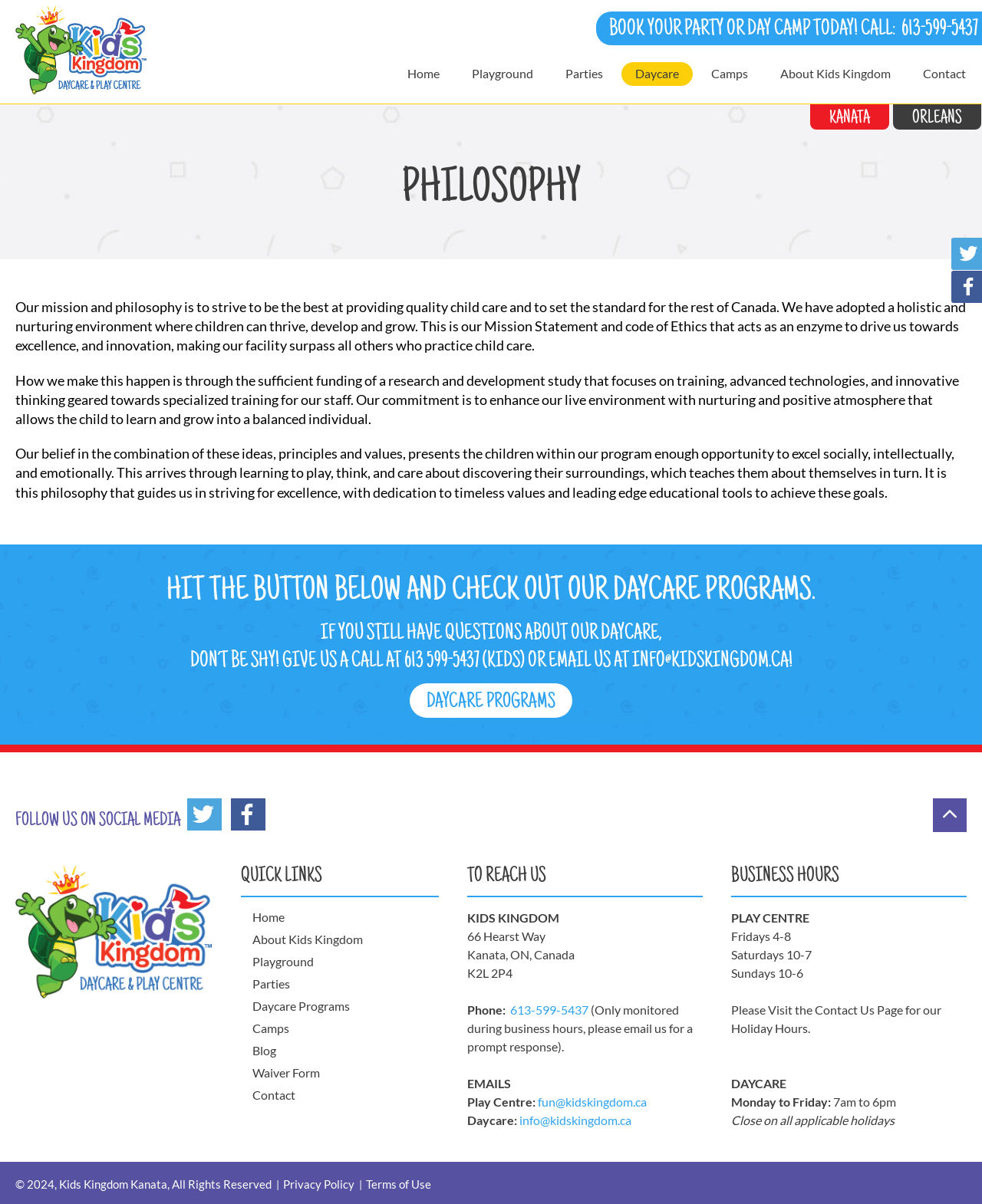What is the mission of Kids Kingdom?
Could you answer the question with a detailed and thorough explanation?

According to the webpage, the mission of Kids Kingdom is to strive to be the best at providing quality child care and to set the standard for the rest of Canada. This is stated in the philosophy section of the webpage.